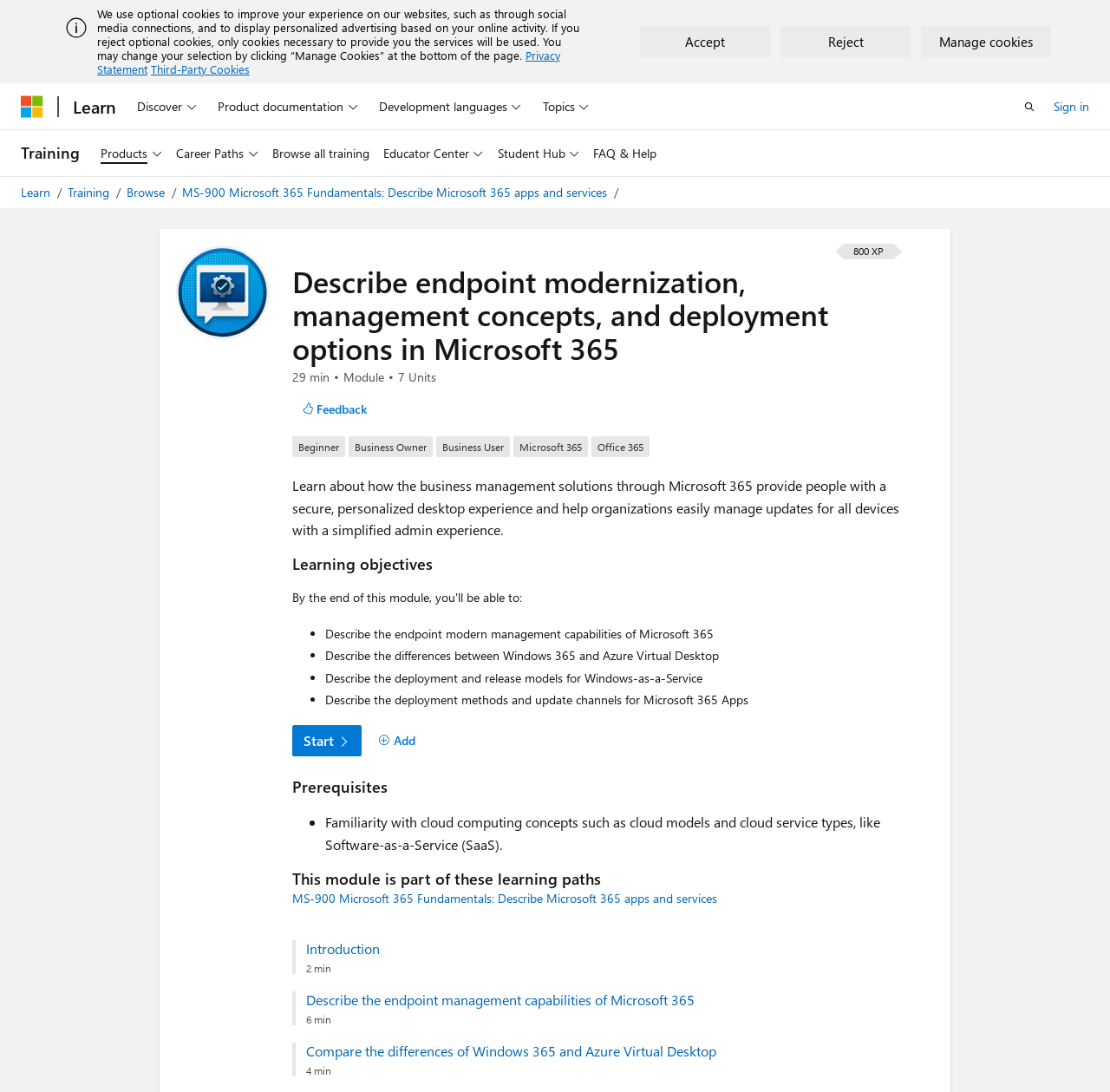Determine the main headline of the webpage and provide its text.

Describe endpoint modernization, management concepts, and deployment options in Microsoft 365